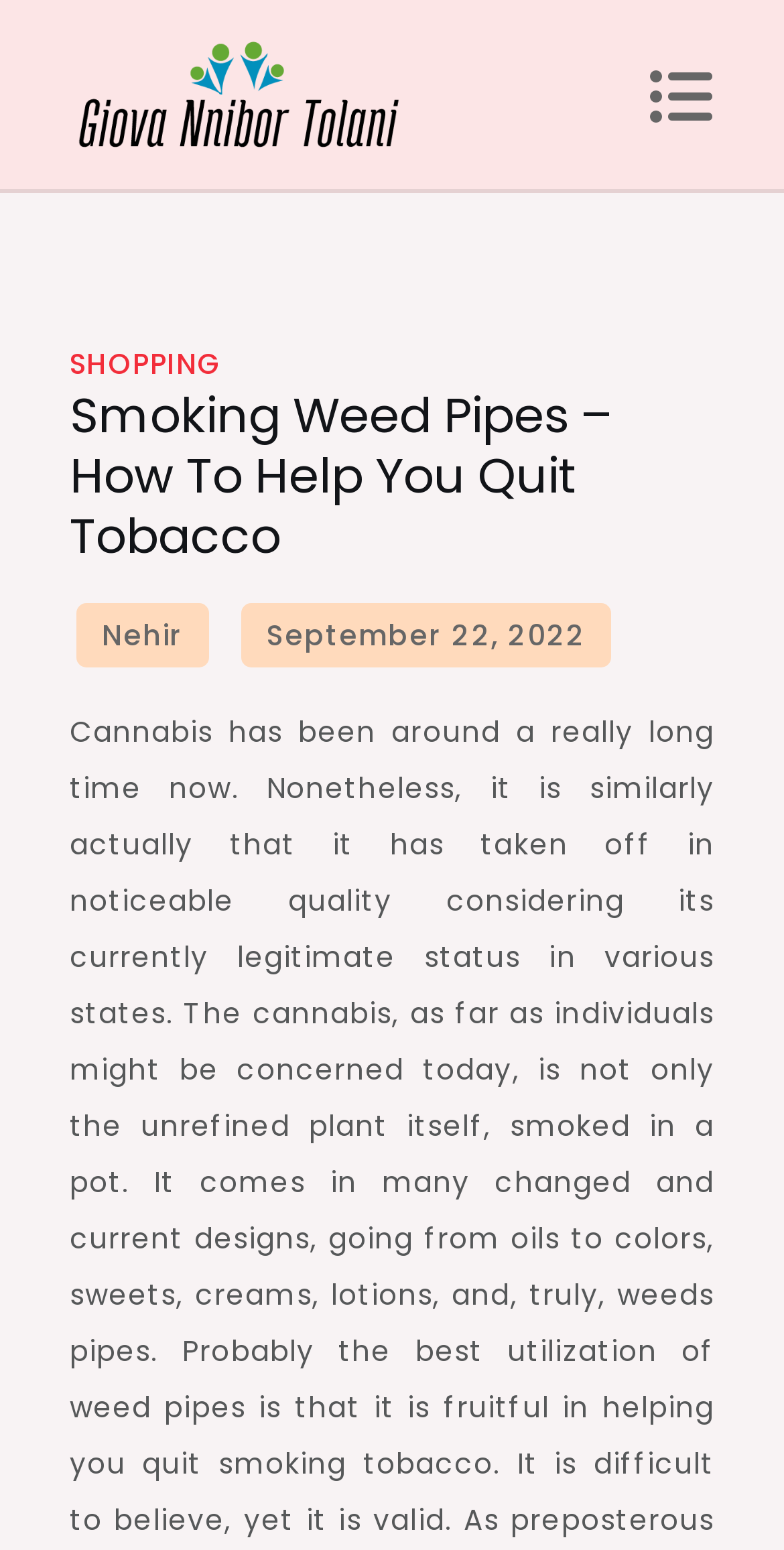Provide your answer to the question using just one word or phrase: When was the article published?

September 22, 2022